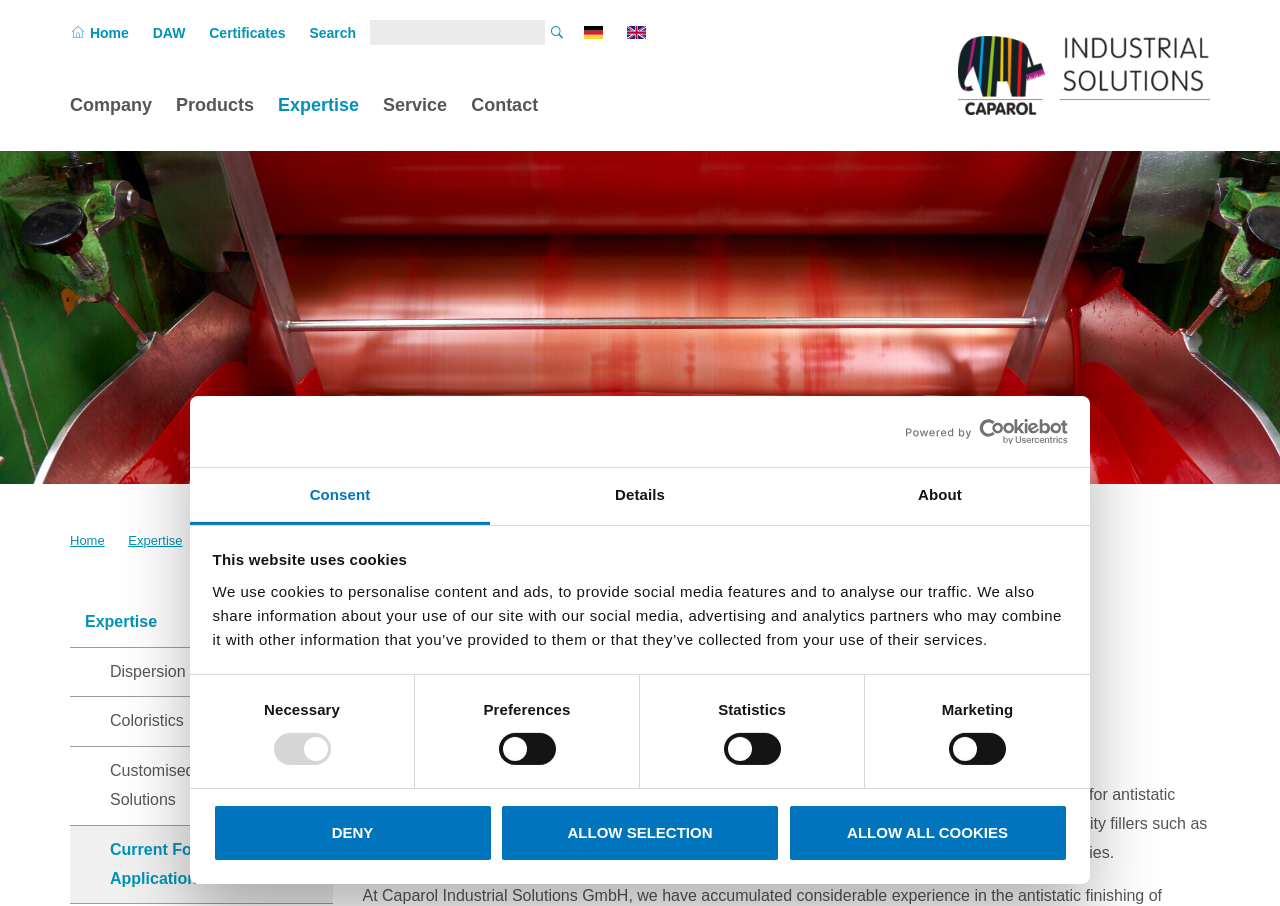Respond with a single word or phrase to the following question:
What is the topic of the section below the consent tab?

Antistatic finishing